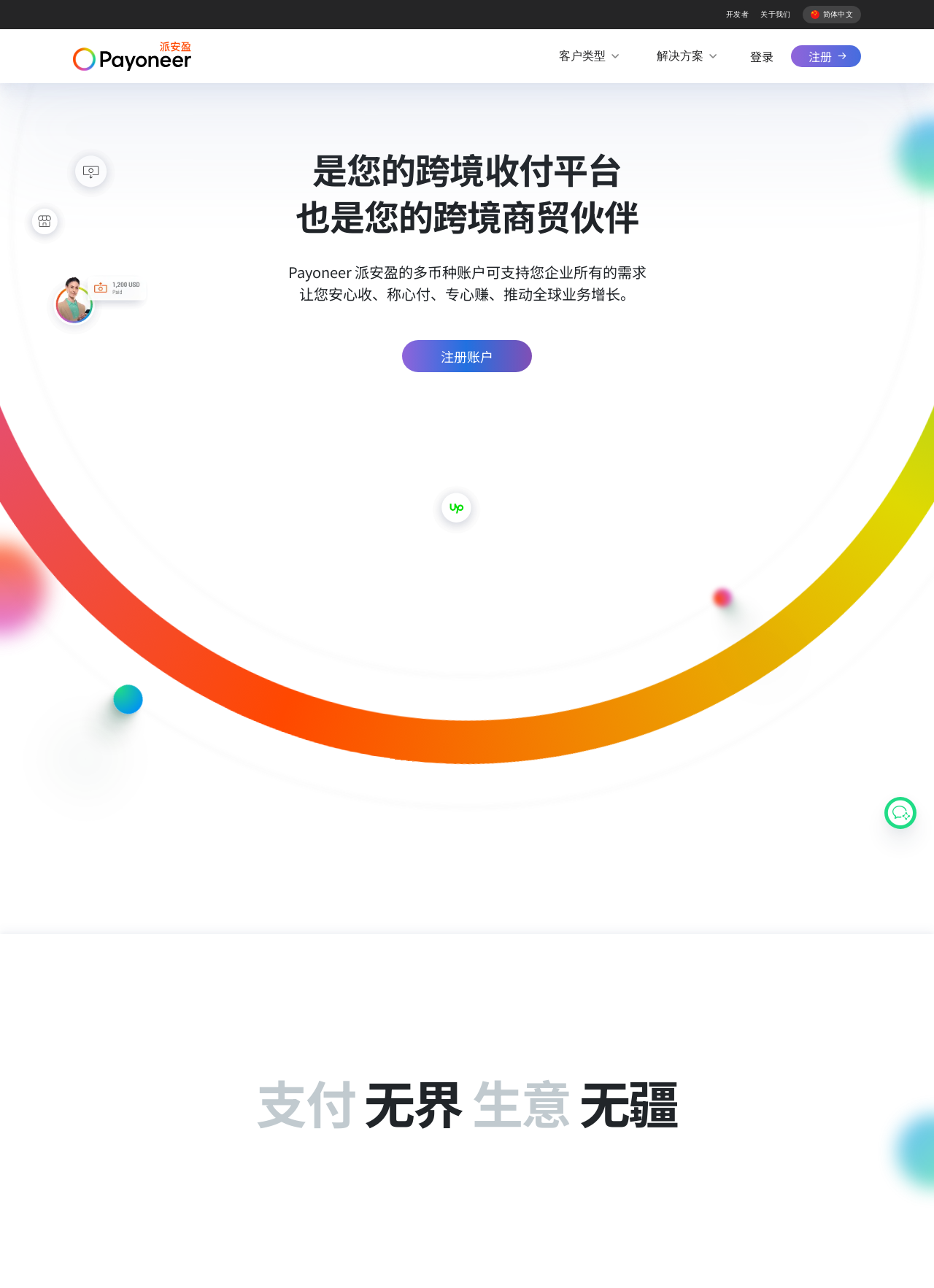Find the bounding box coordinates for the area that should be clicked to accomplish the instruction: "Click the '注册账户' link".

[0.43, 0.264, 0.57, 0.289]